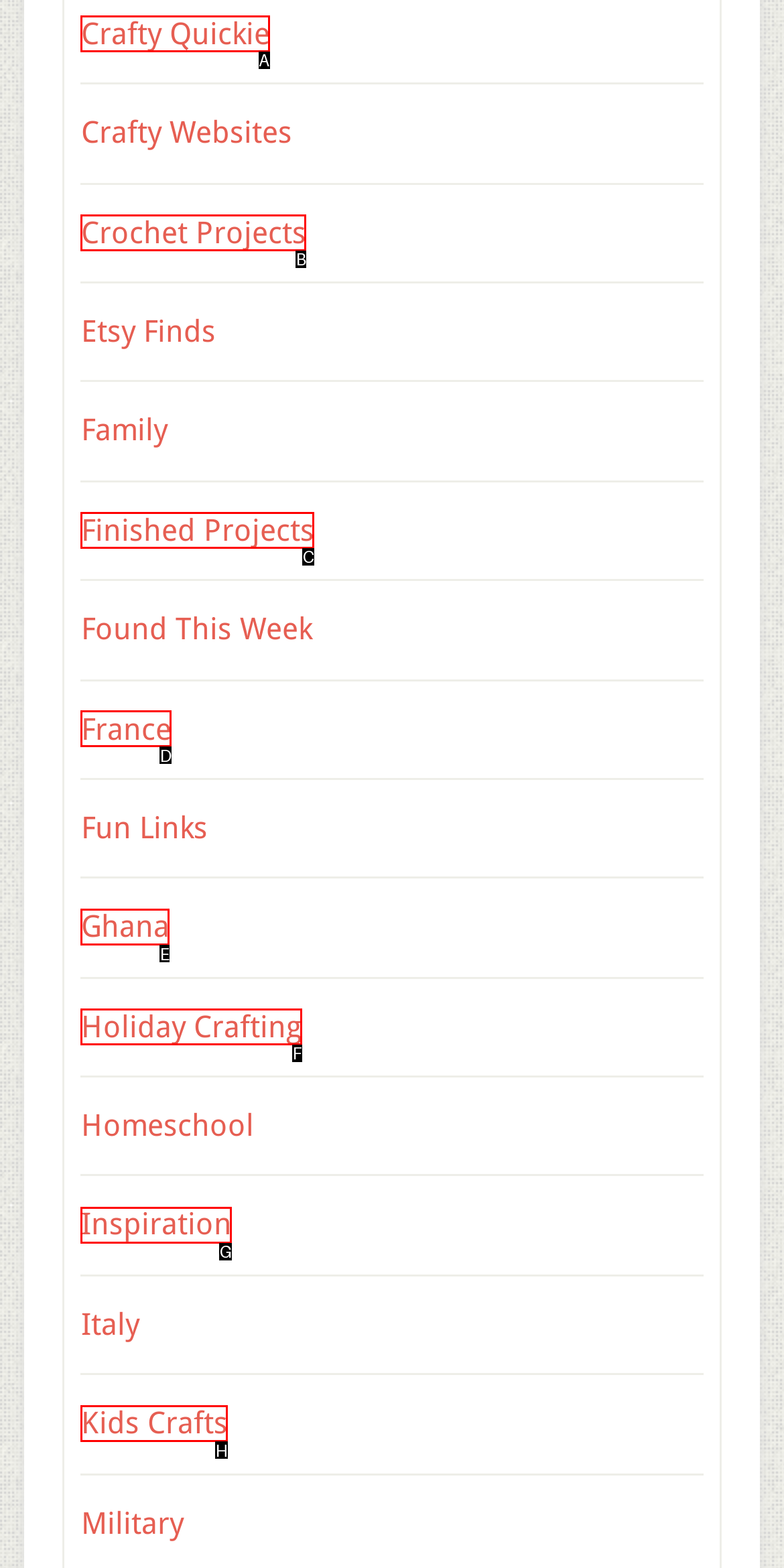Point out which HTML element you should click to fulfill the task: visit Crafty Quickie page.
Provide the option's letter from the given choices.

A